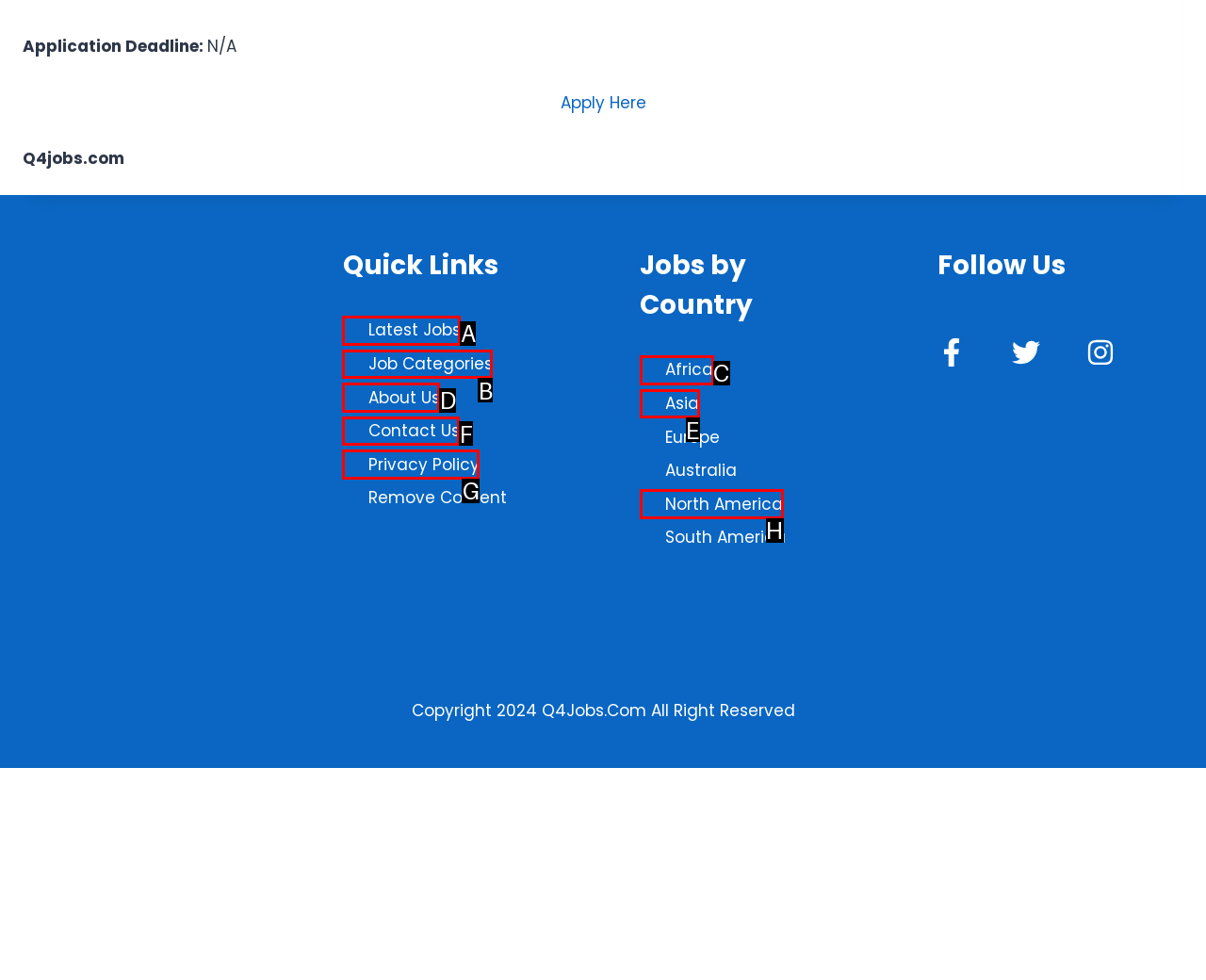Choose the HTML element that corresponds to the description: Latest Jobs
Provide the answer by selecting the letter from the given choices.

A